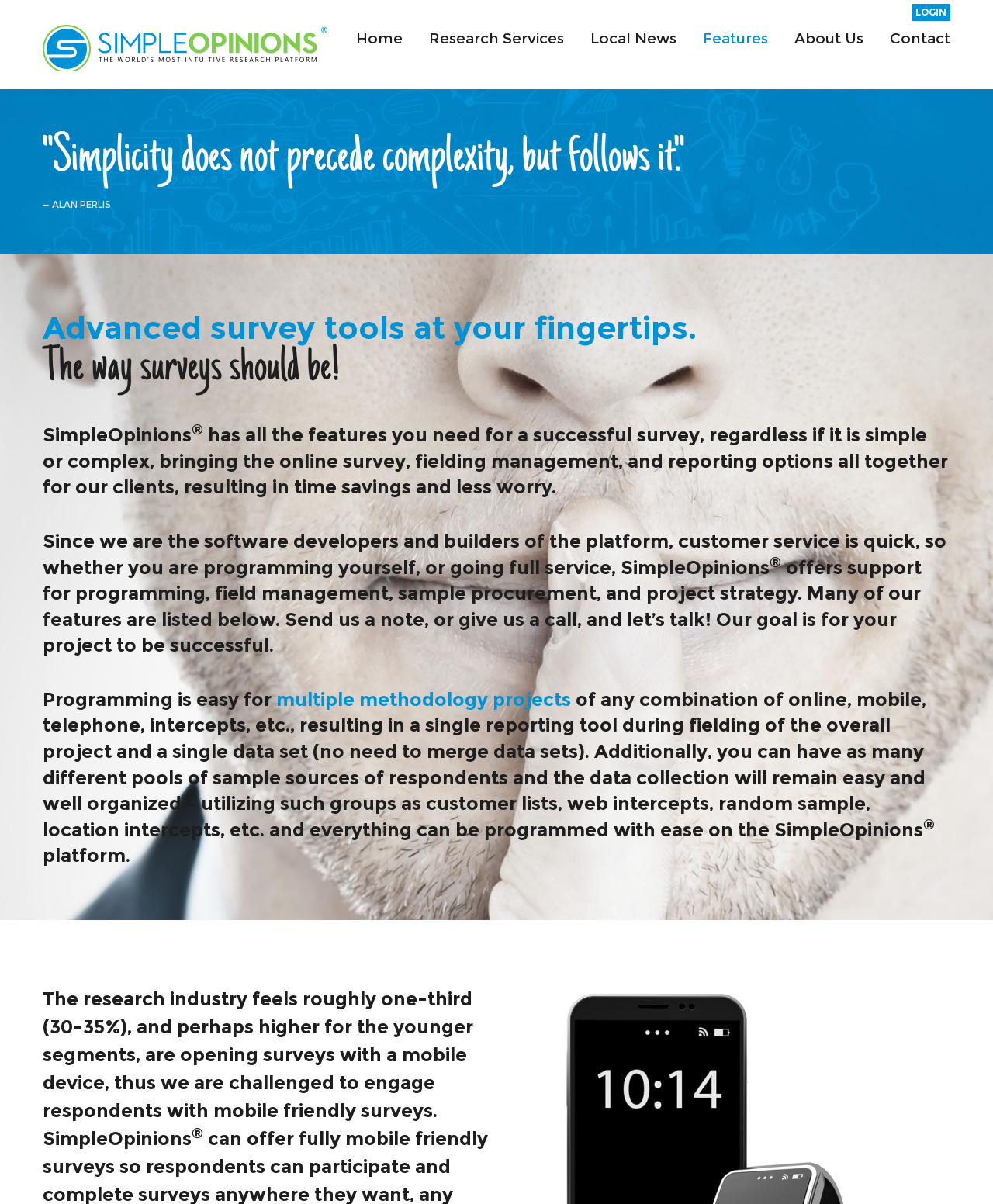Please answer the following question as detailed as possible based on the image: 
Who said 'Simplicity does not precede complexity, but follows it'?

The quote 'Simplicity does not precede complexity, but follows it' is attributed to ALAN PERLIS, as mentioned in the blockquote section of the webpage.